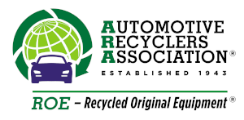Create an extensive caption that includes all significant details of the image.

The image features the logo of the Automotive Recyclers Association (ARA), established in 1943. Prominently displayed, the logo includes a globe intertwined with a stylized car, symbolizing the association's focus on global automotive recycling efforts. Below the globe, the acronym "ROE" stands for "Recycled Original Equipment," emphasizing the association's commitment to sustainable practices in the automotive industry. The logo’s vibrant design highlights both the association's dedication to environmental responsibility and its role in promoting the benefits of recycling automotive parts and materials.